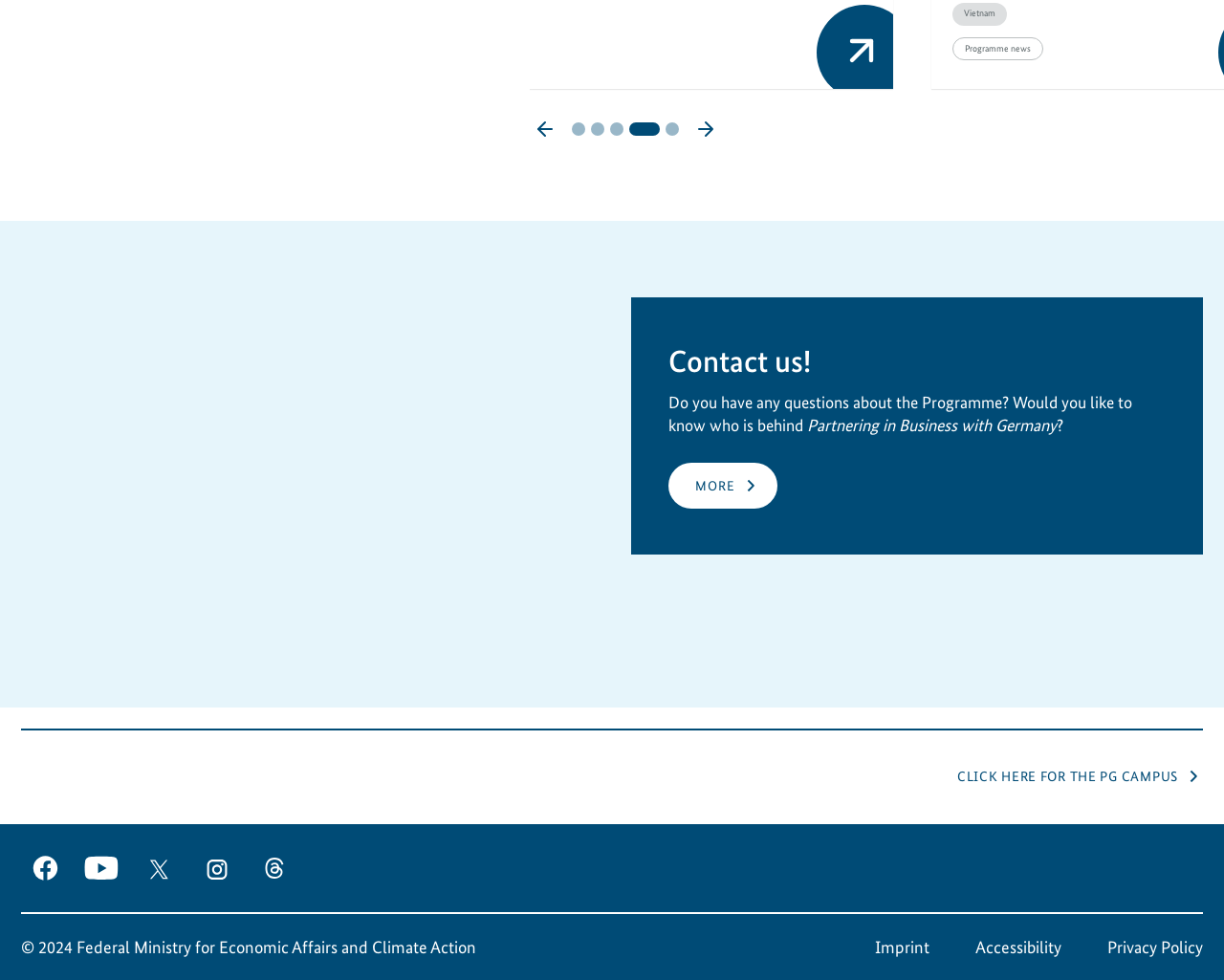Please locate the bounding box coordinates of the region I need to click to follow this instruction: "Click the 'Contact us!' heading".

[0.546, 0.677, 0.953, 0.714]